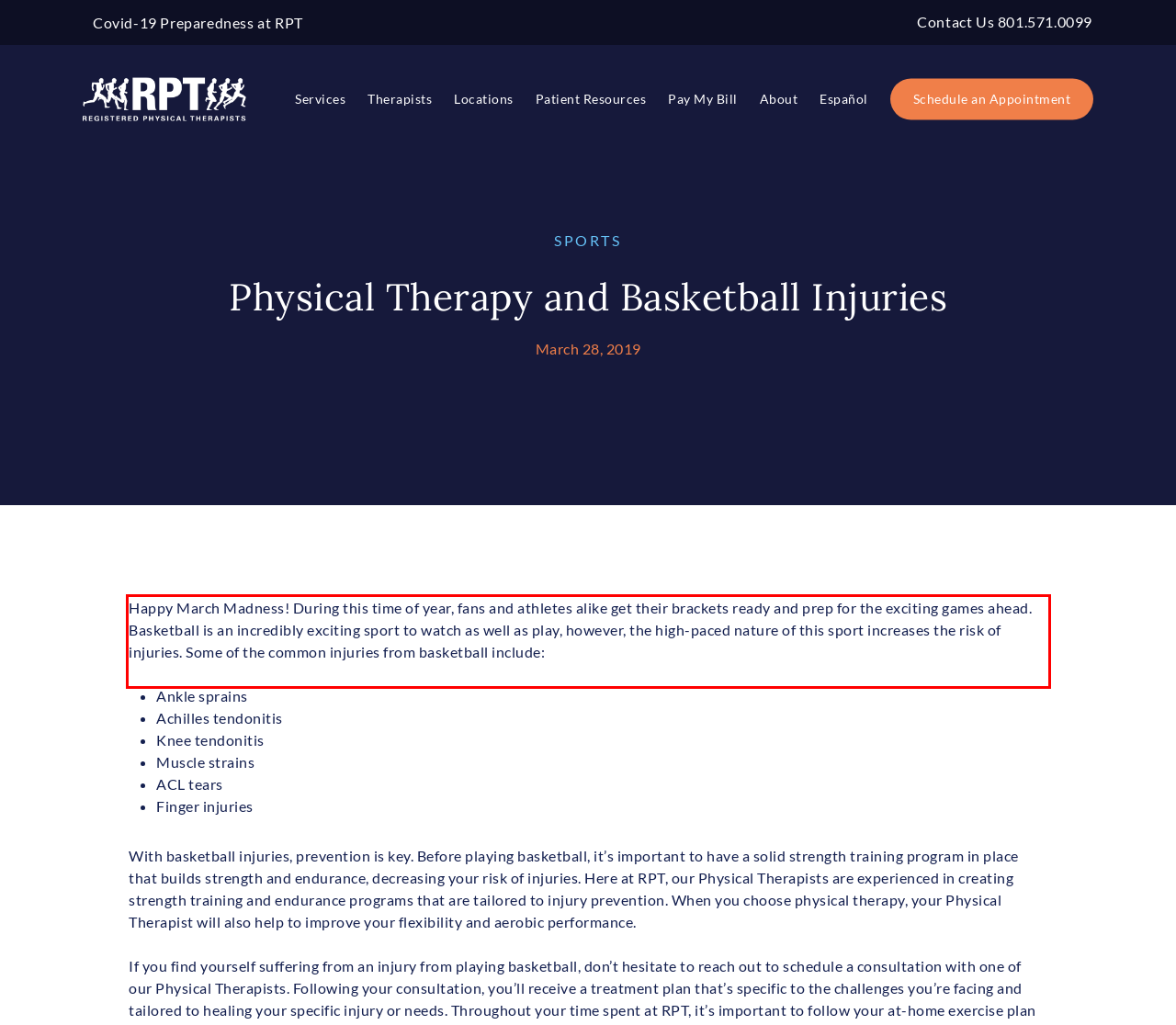You have a screenshot of a webpage with a red bounding box. Identify and extract the text content located inside the red bounding box.

Happy March Madness! During this time of year, fans and athletes alike get their brackets ready and prep for the exciting games ahead. Basketball is an incredibly exciting sport to watch as well as play, however, the high-paced nature of this sport increases the risk of injuries. Some of the common injuries from basketball include: